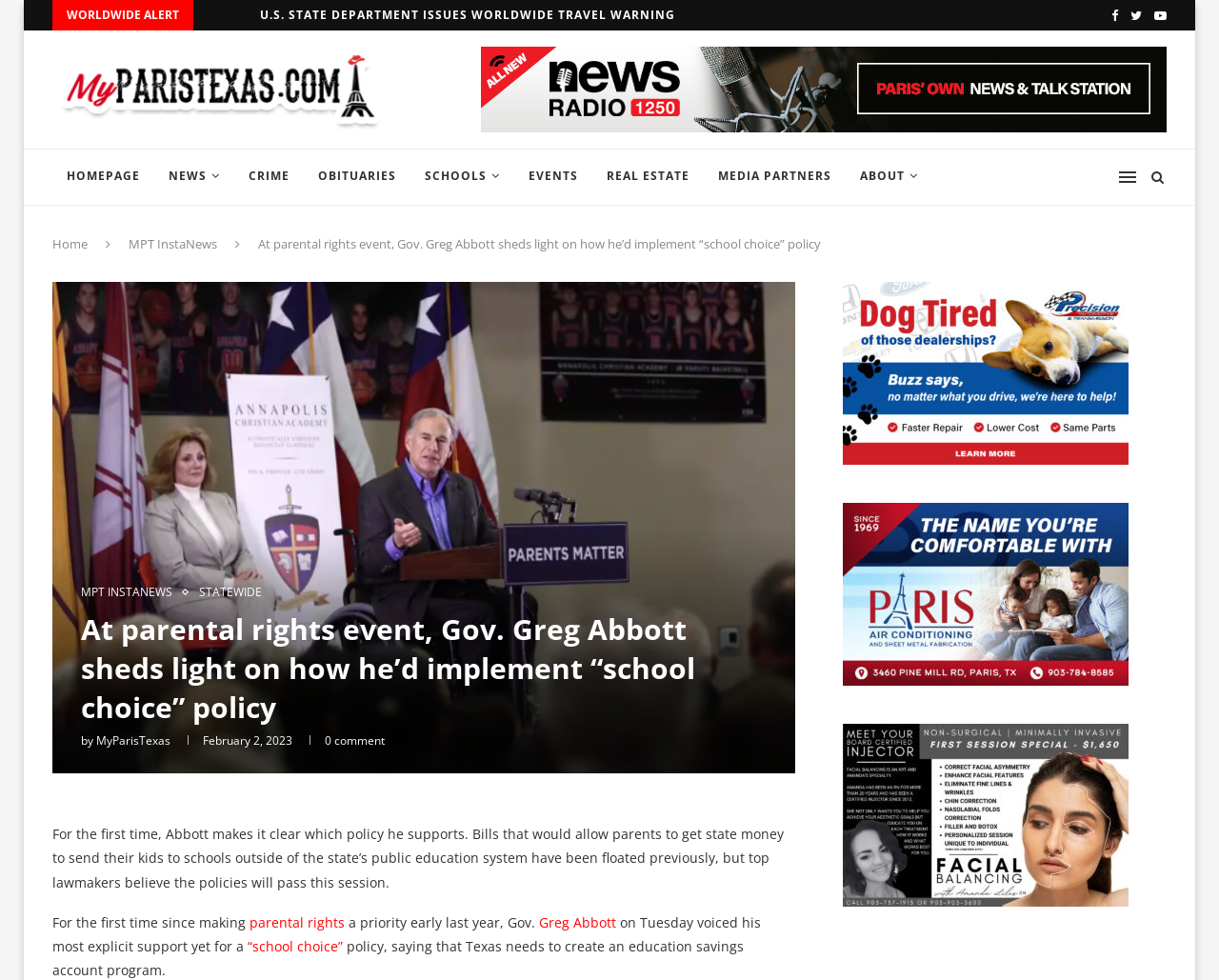Please answer the following question using a single word or phrase: 
What is the name of the governor mentioned in the article?

Greg Abbott